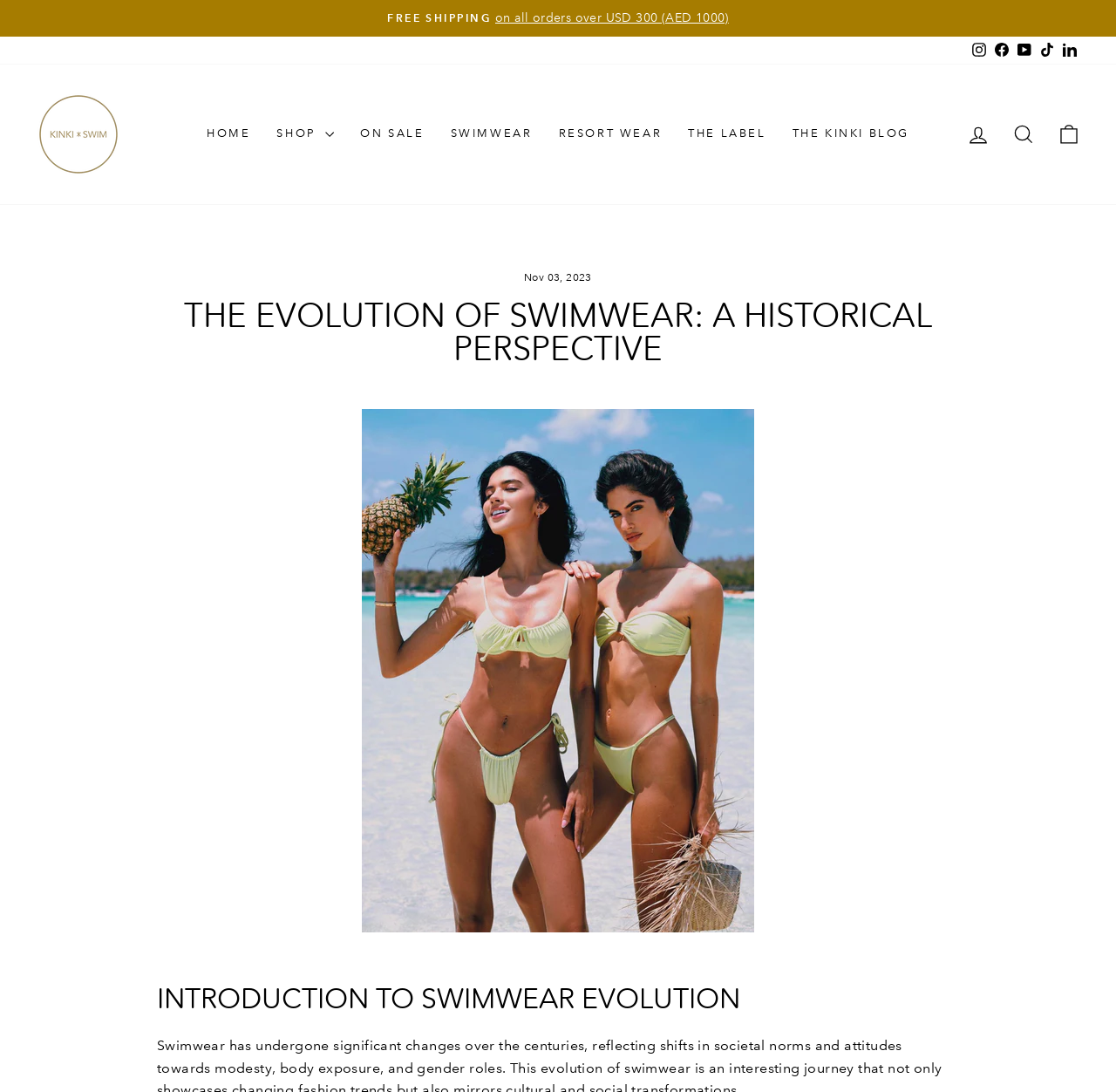Point out the bounding box coordinates of the section to click in order to follow this instruction: "visit Instagram".

[0.867, 0.033, 0.888, 0.059]